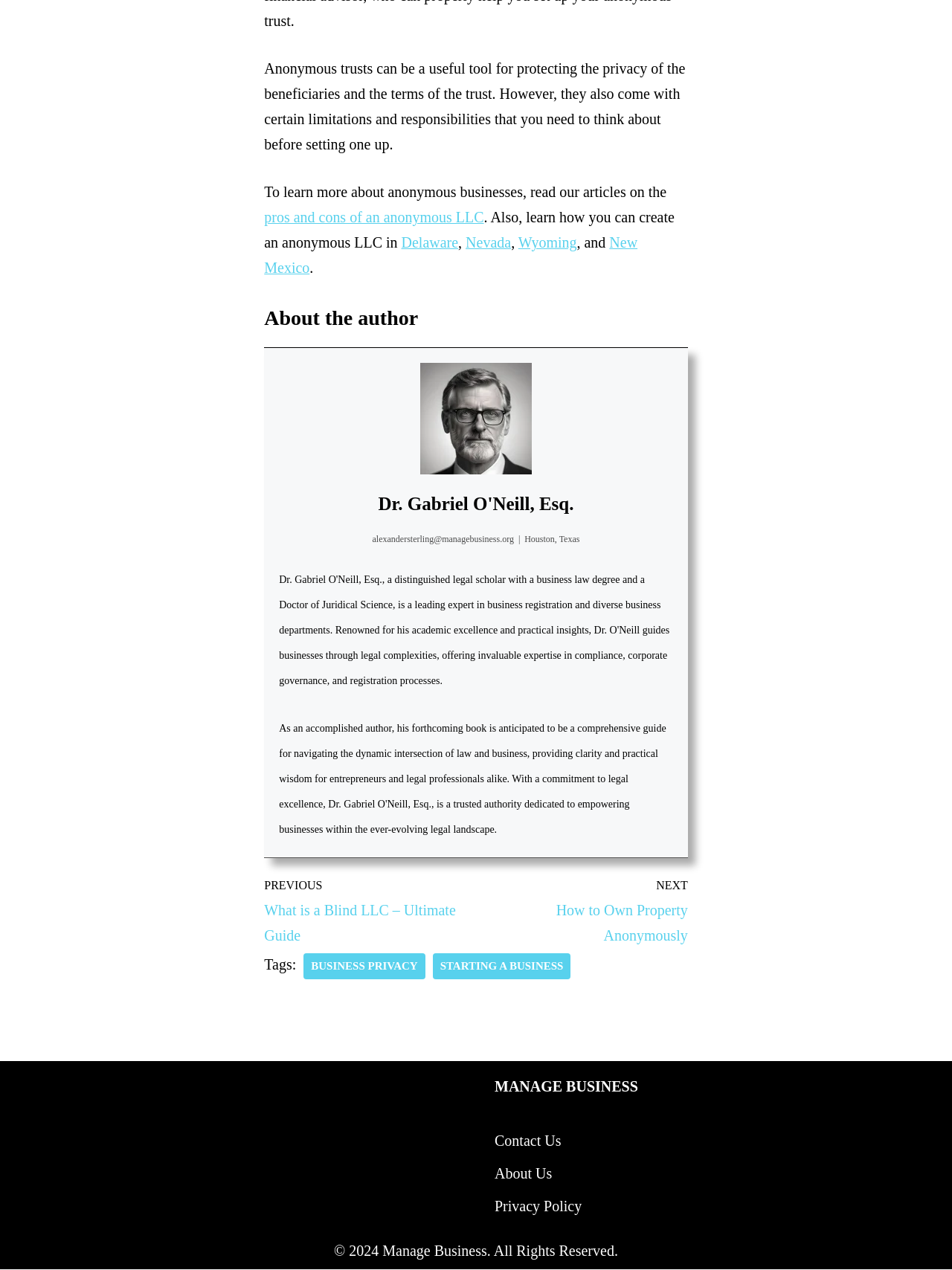Determine the bounding box coordinates of the region to click in order to accomplish the following instruction: "Read about the author". Provide the coordinates as four float numbers between 0 and 1, specifically [left, top, right, bottom].

[0.278, 0.24, 0.722, 0.263]